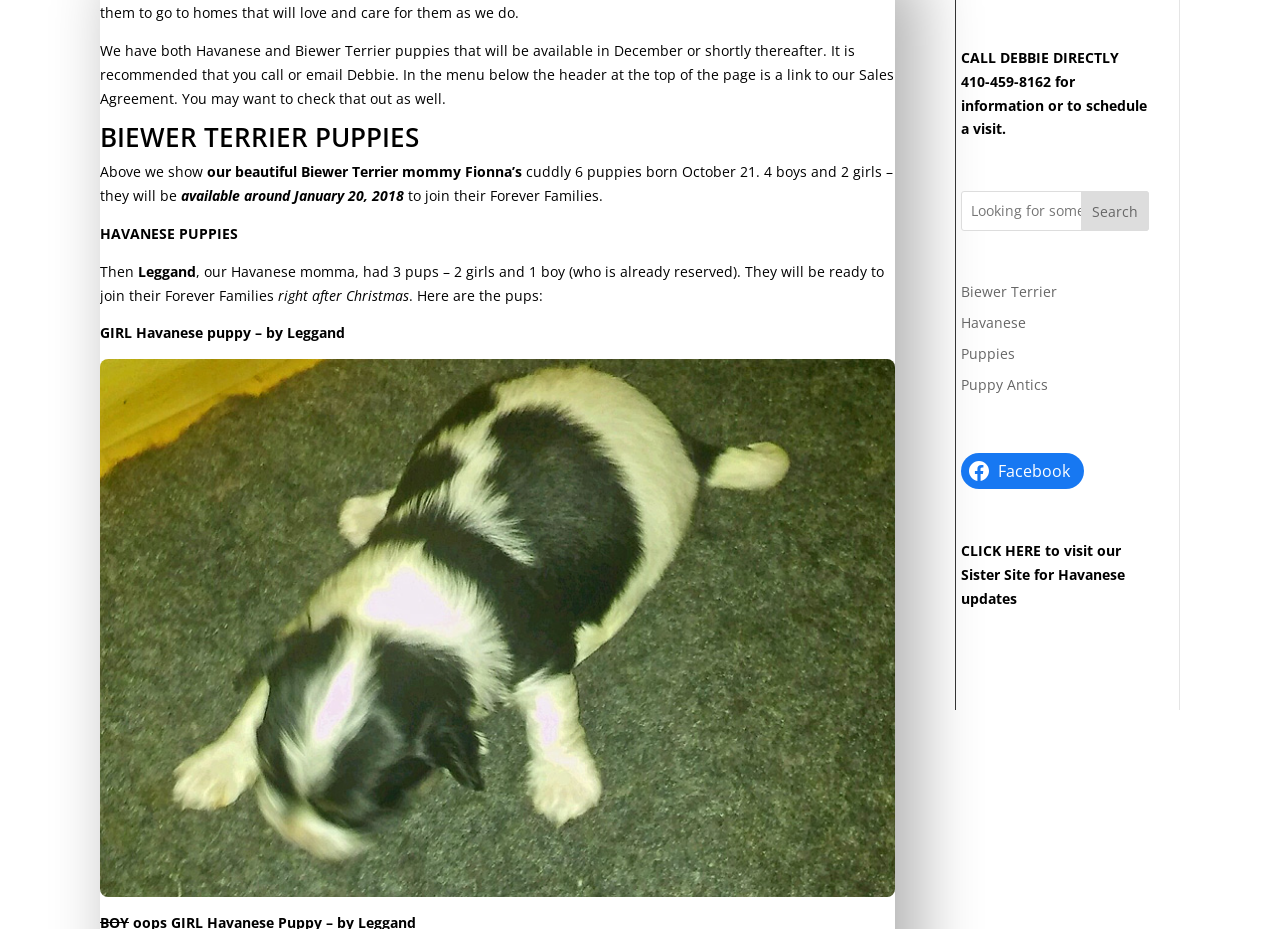Extract the bounding box coordinates for the described element: "Puppy Antics". The coordinates should be represented as four float numbers between 0 and 1: [left, top, right, bottom].

[0.75, 0.404, 0.818, 0.424]